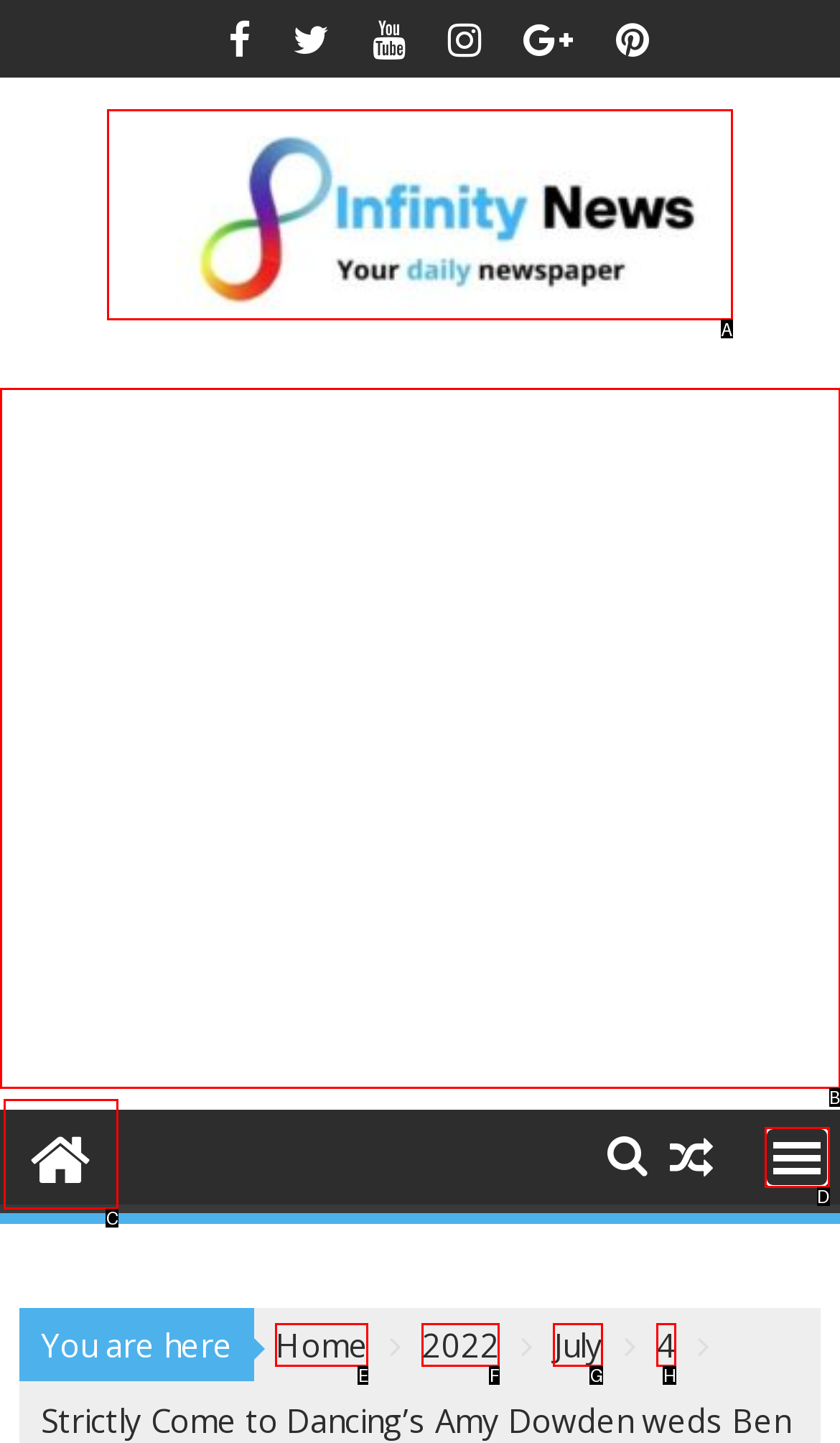Select the appropriate HTML element that needs to be clicked to execute the following task: visit Lion Coloring Pages Colored. Respond with the letter of the option.

None